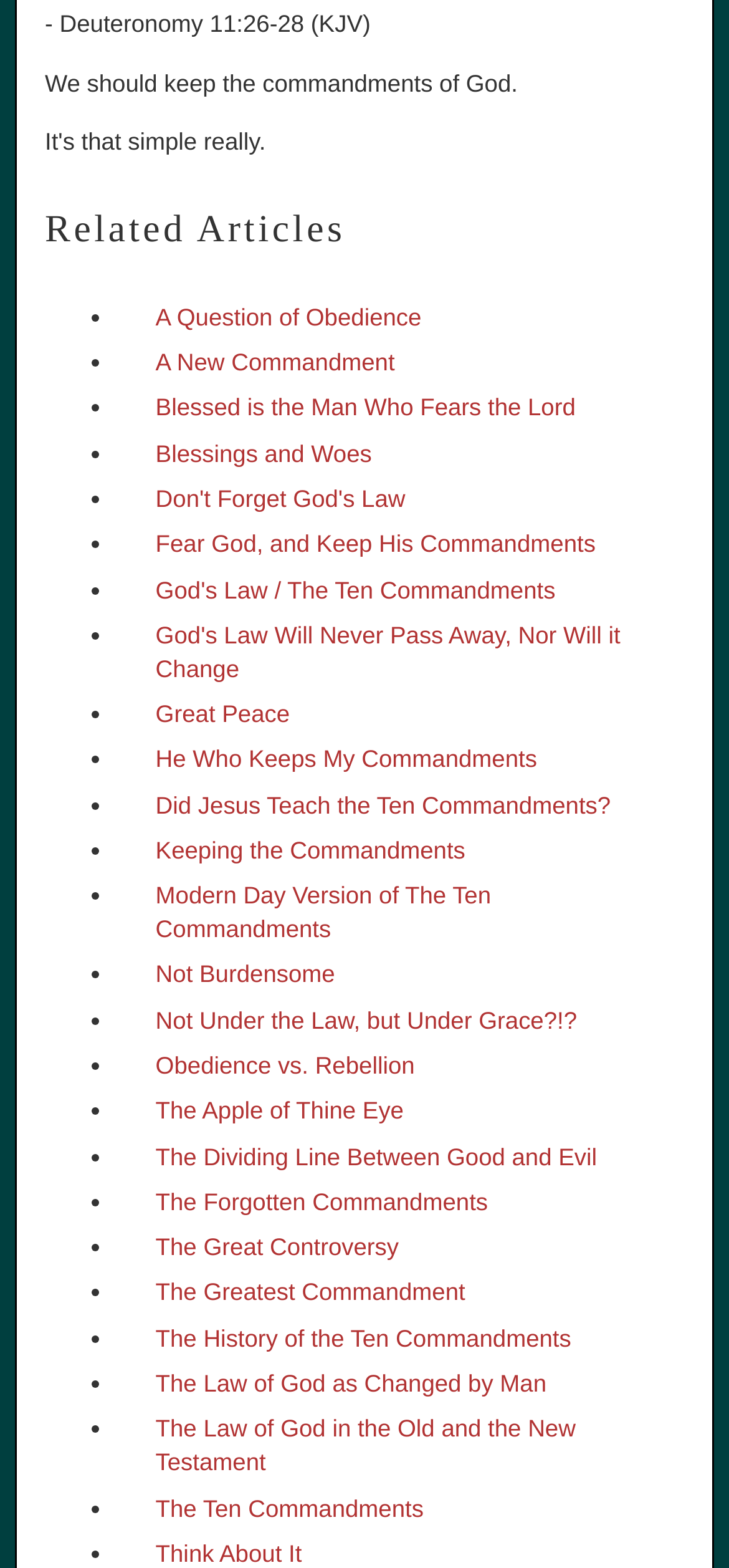Locate the bounding box of the UI element described by: "A Question of Obedience" in the given webpage screenshot.

[0.213, 0.193, 0.578, 0.211]